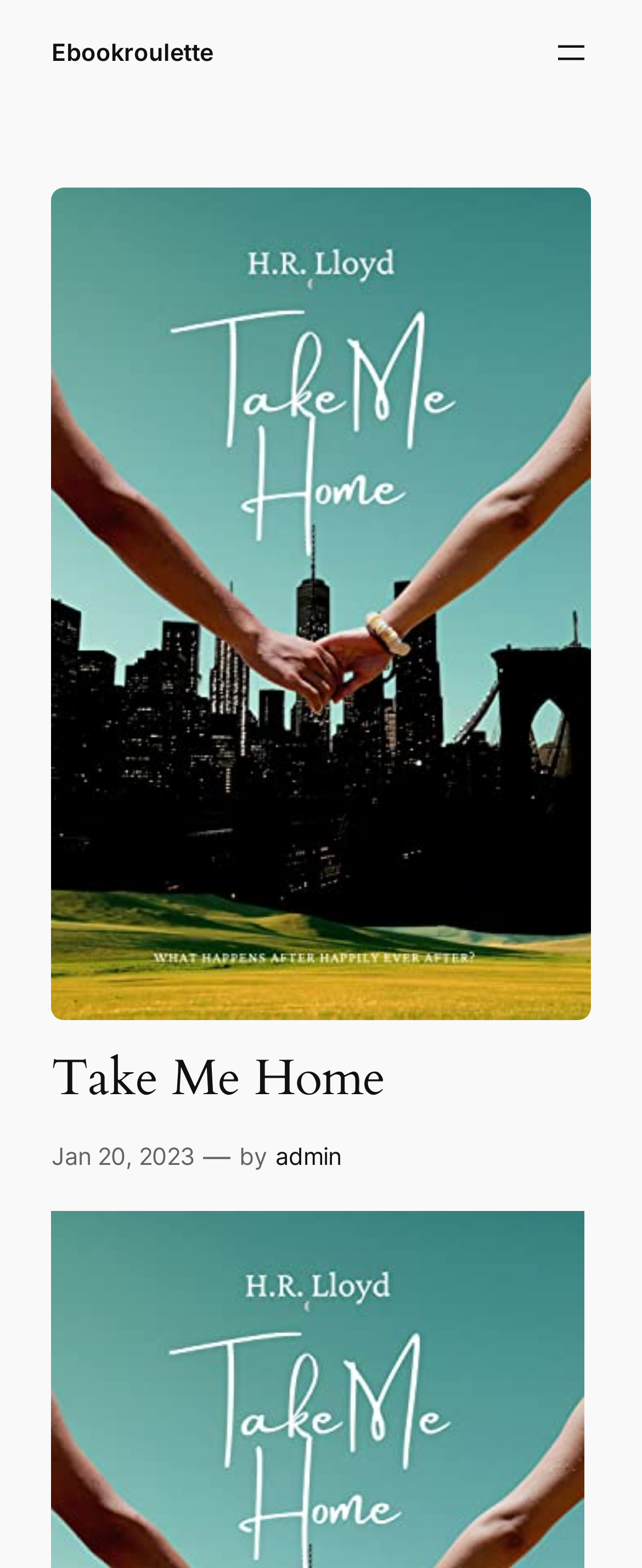What is the name of the ebook?
Answer the question with a single word or phrase derived from the image.

Take Me Home